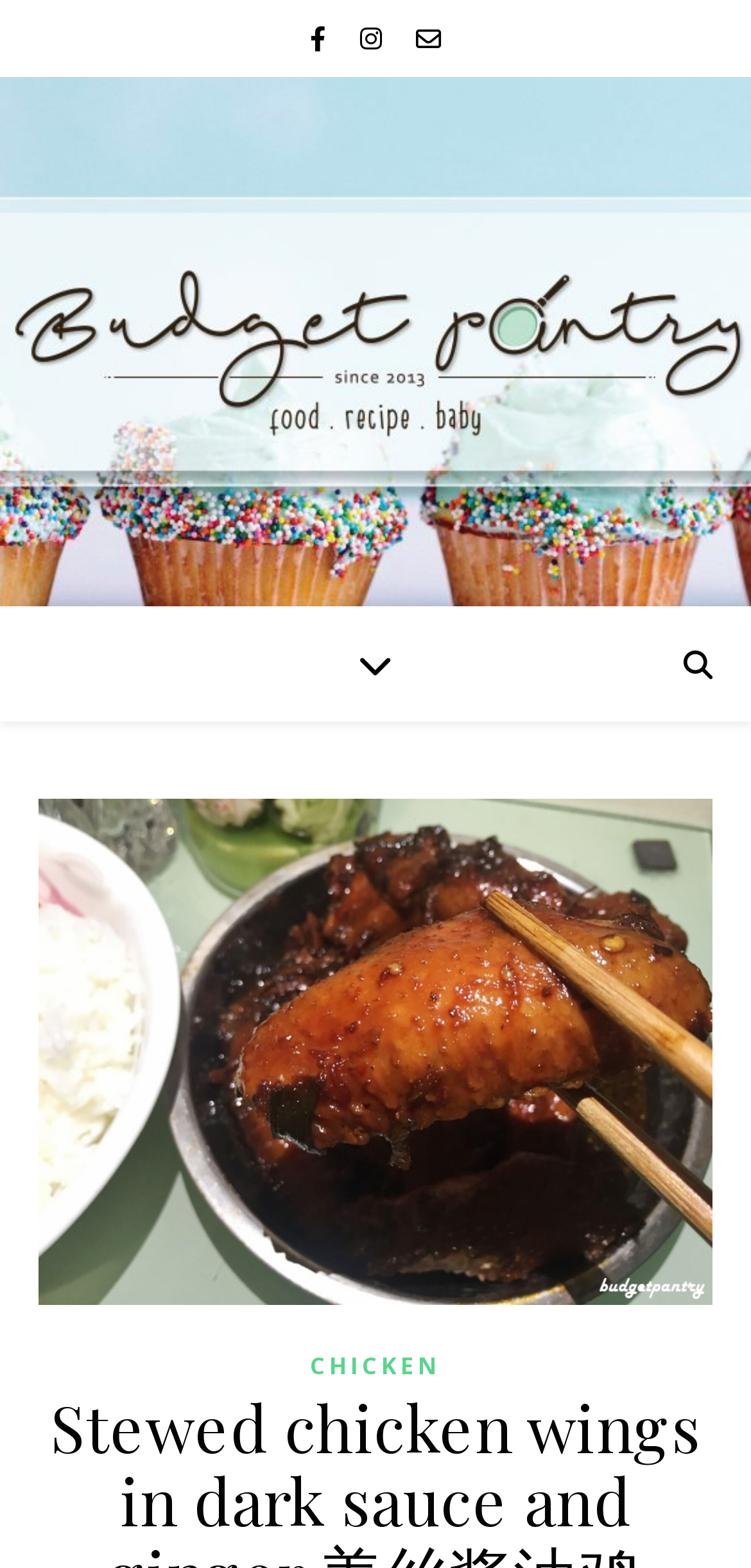Answer the question in one word or a short phrase:
Is the blog post about a recipe?

Yes